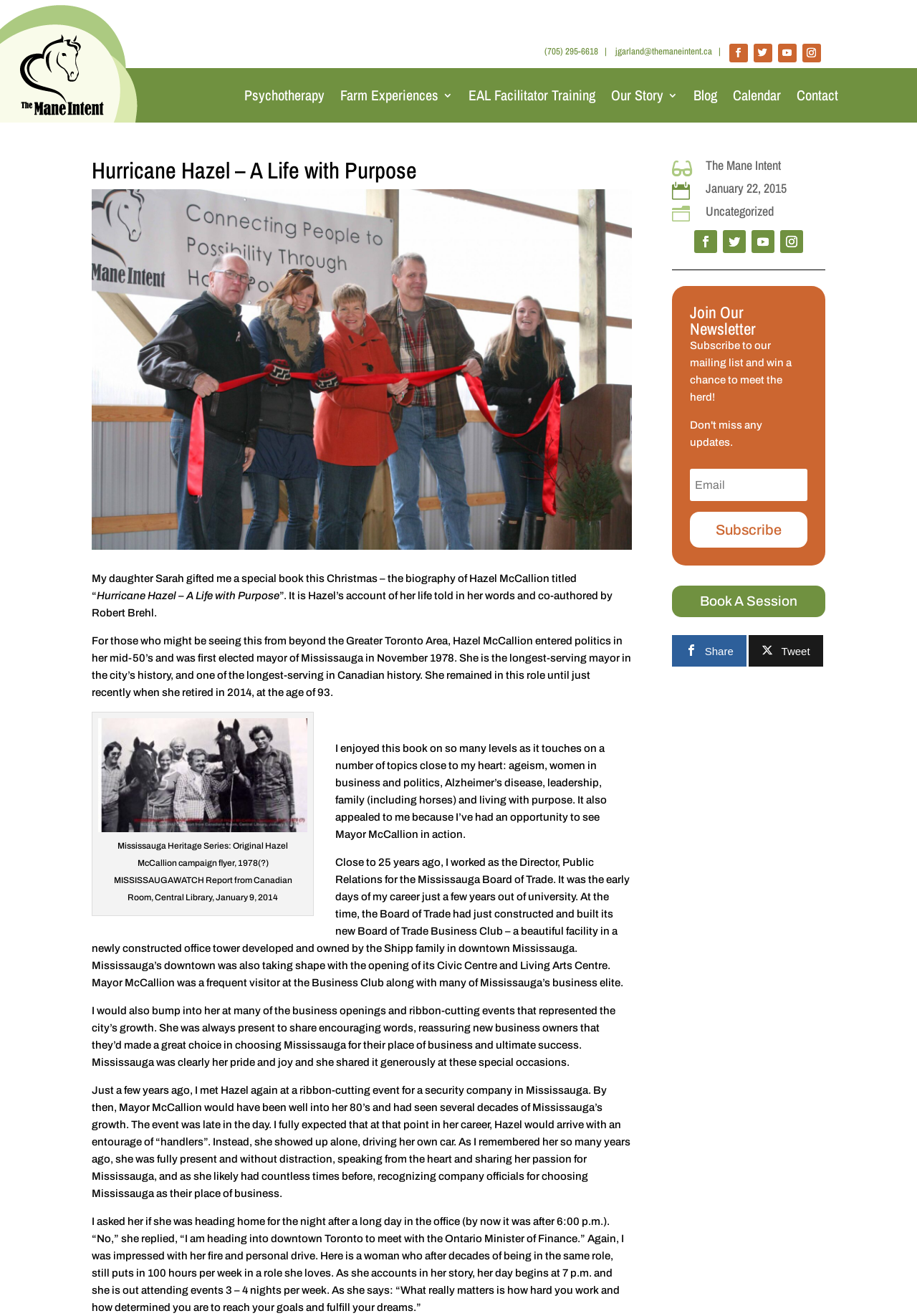Determine the title of the webpage and give its text content.

Hurricane Hazel – A Life with Purpose